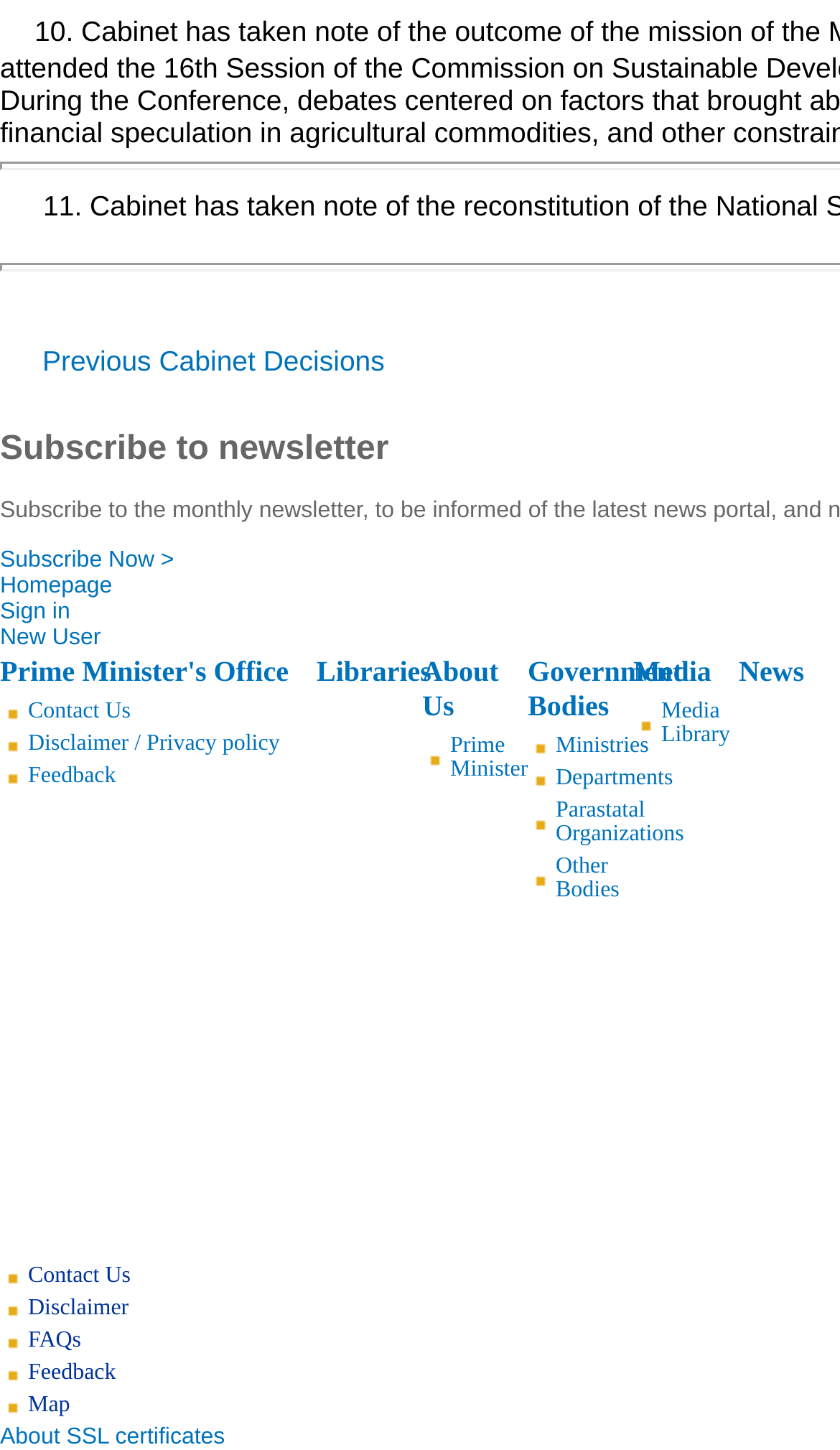Identify the bounding box coordinates for the UI element that matches this description: "Disclaimer / Privacy policy".

[0.033, 0.505, 0.333, 0.521]